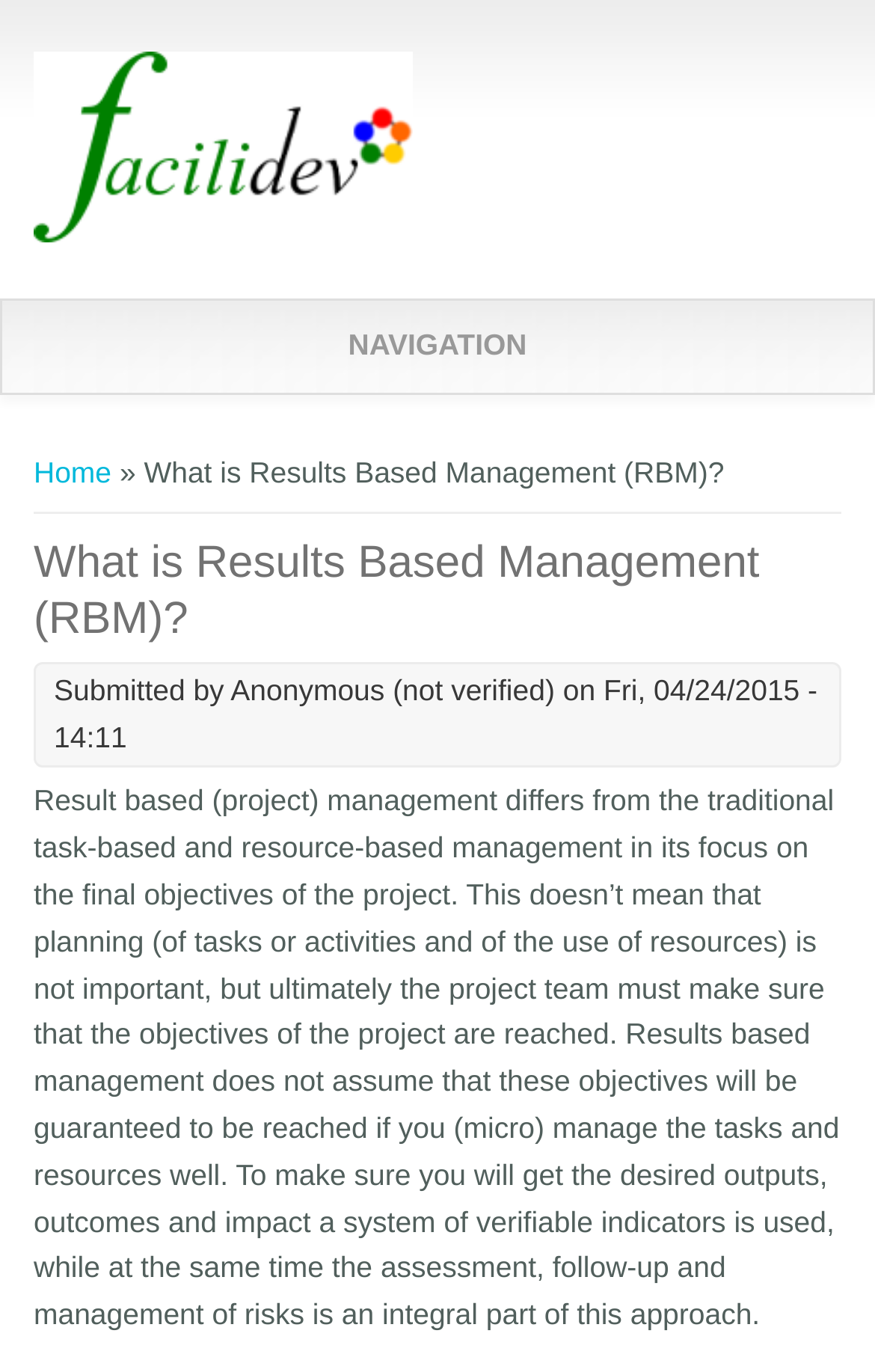Determine the bounding box for the UI element as described: "Martijn". The coordinates should be represented as four float numbers between 0 and 1, formatted as [left, top, right, bottom].

None